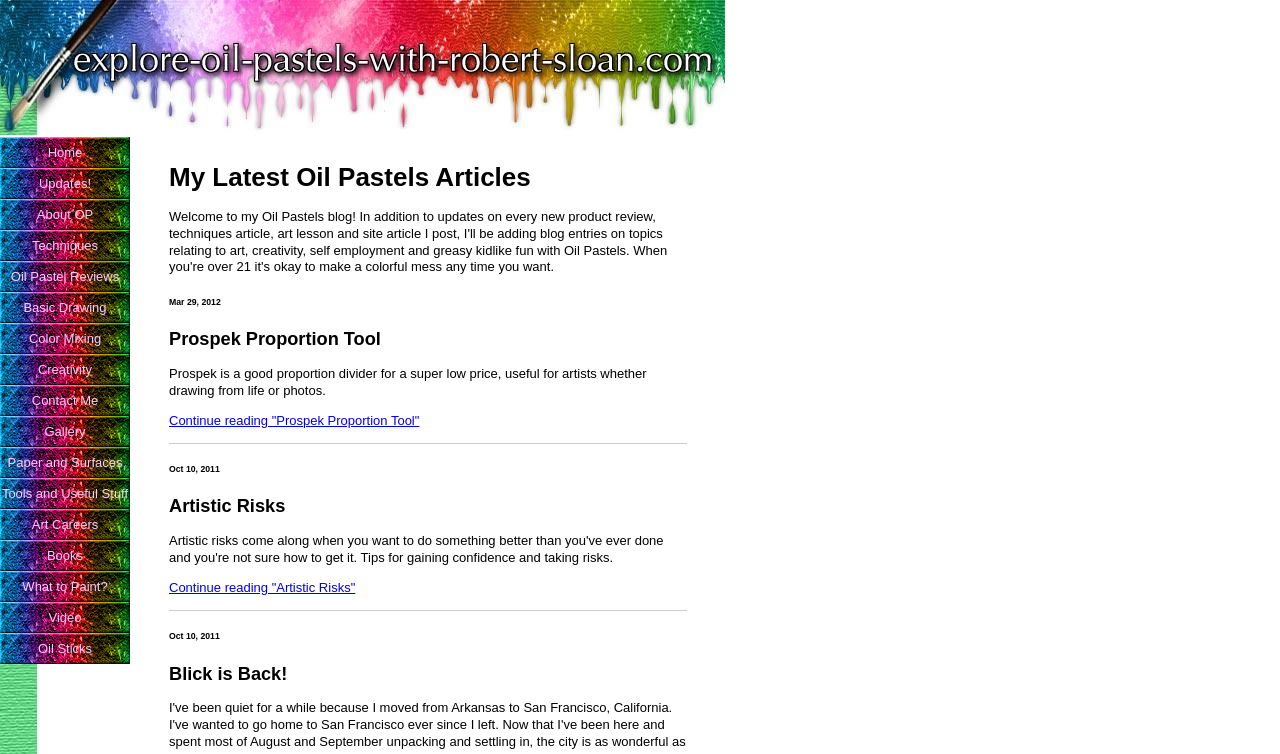Bounding box coordinates are specified in the format (top-left x, top-left y, bottom-right x, bottom-right y). All values are floating point numbers bounded between 0 and 1. Please provide the bounding box coordinate of the region this sentence describes: Oil Pastel Reviews

[0.0, 0.346, 0.102, 0.387]